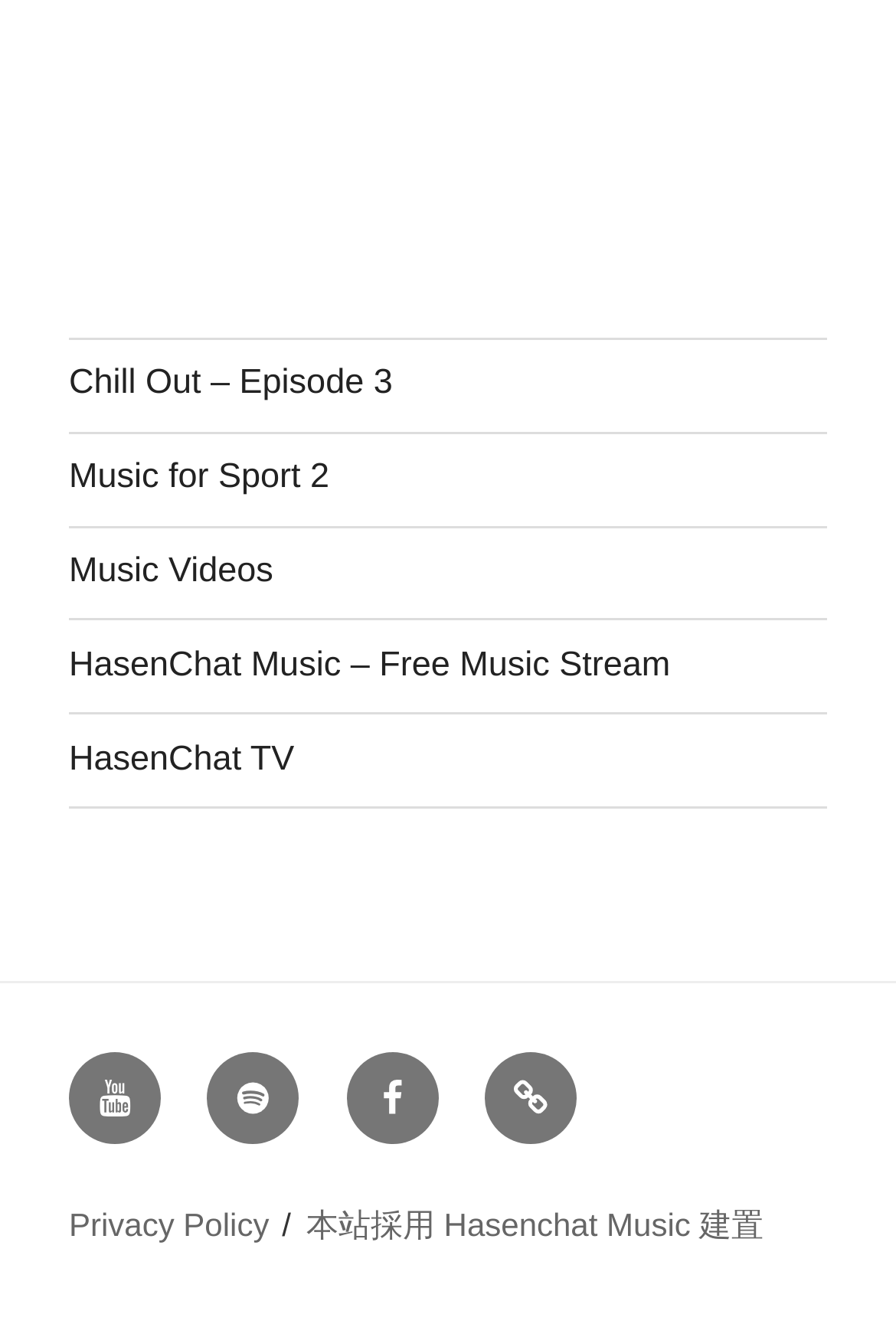Specify the bounding box coordinates of the area to click in order to follow the given instruction: "Visit Youtube."

[0.077, 0.787, 0.179, 0.856]